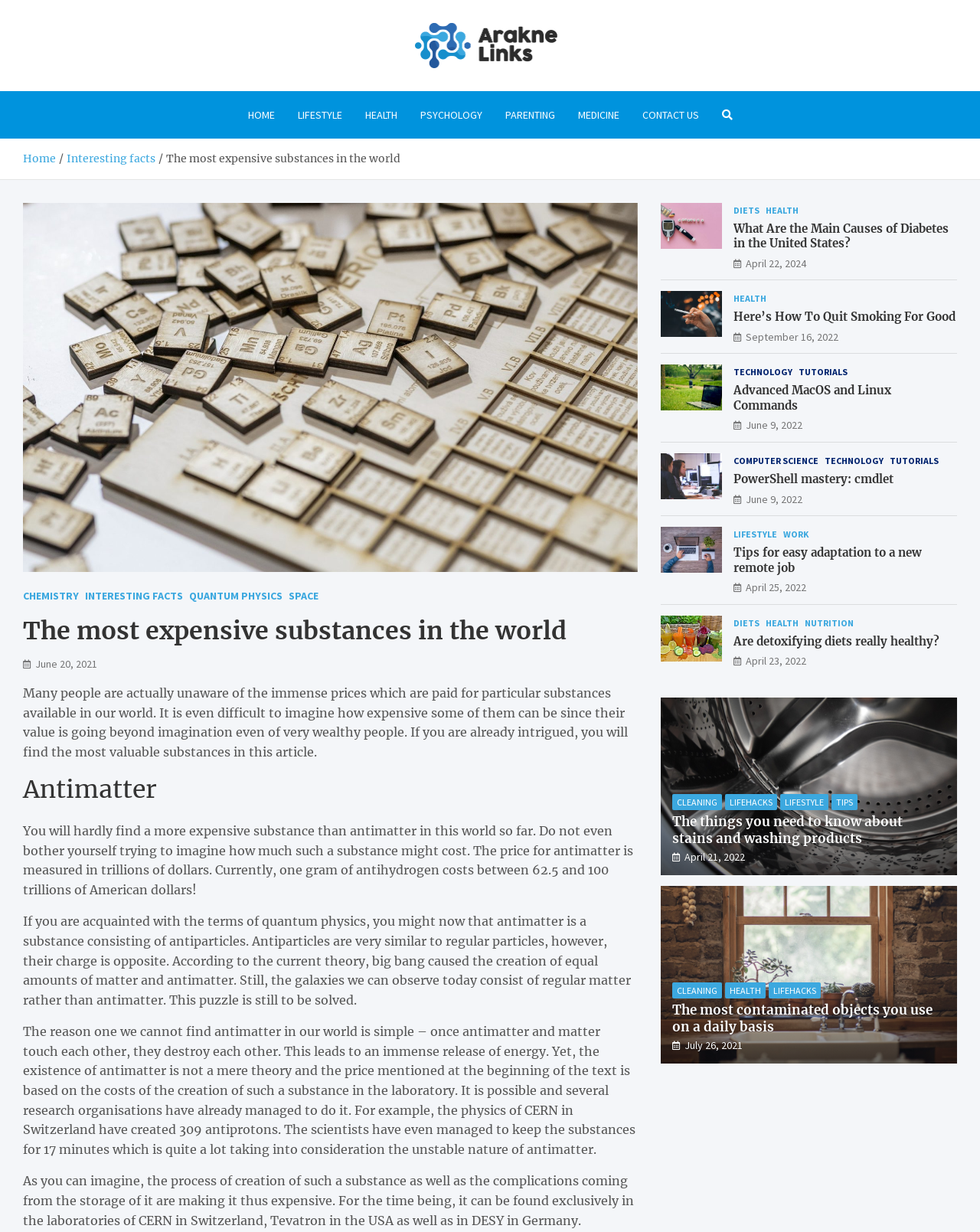Determine the bounding box coordinates for the area that should be clicked to carry out the following instruction: "Check the 'CONTACT US' link".

[0.643, 0.074, 0.725, 0.113]